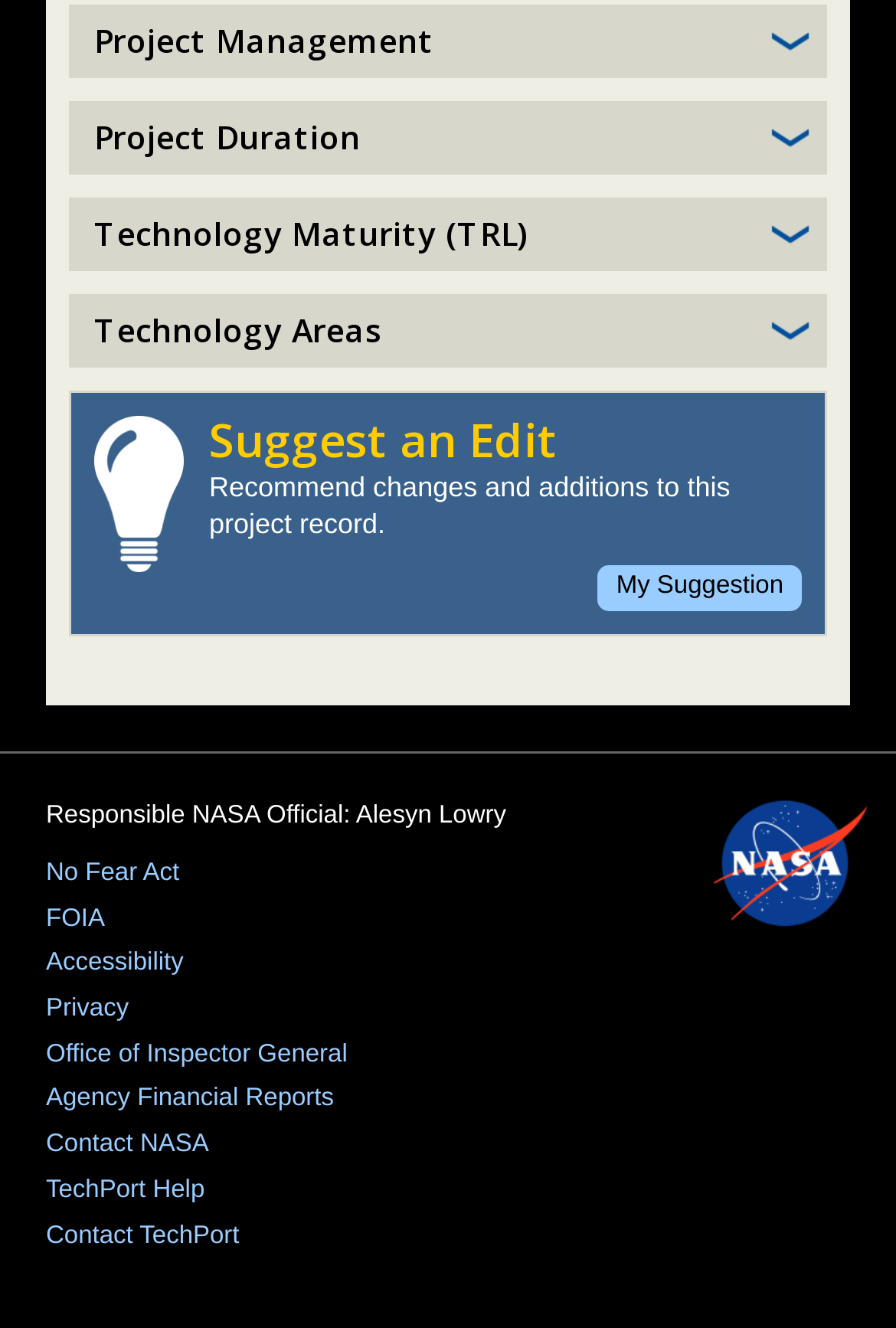Pinpoint the bounding box coordinates of the clickable element to carry out the following instruction: "View technology areas."

[0.856, 0.232, 0.908, 0.267]